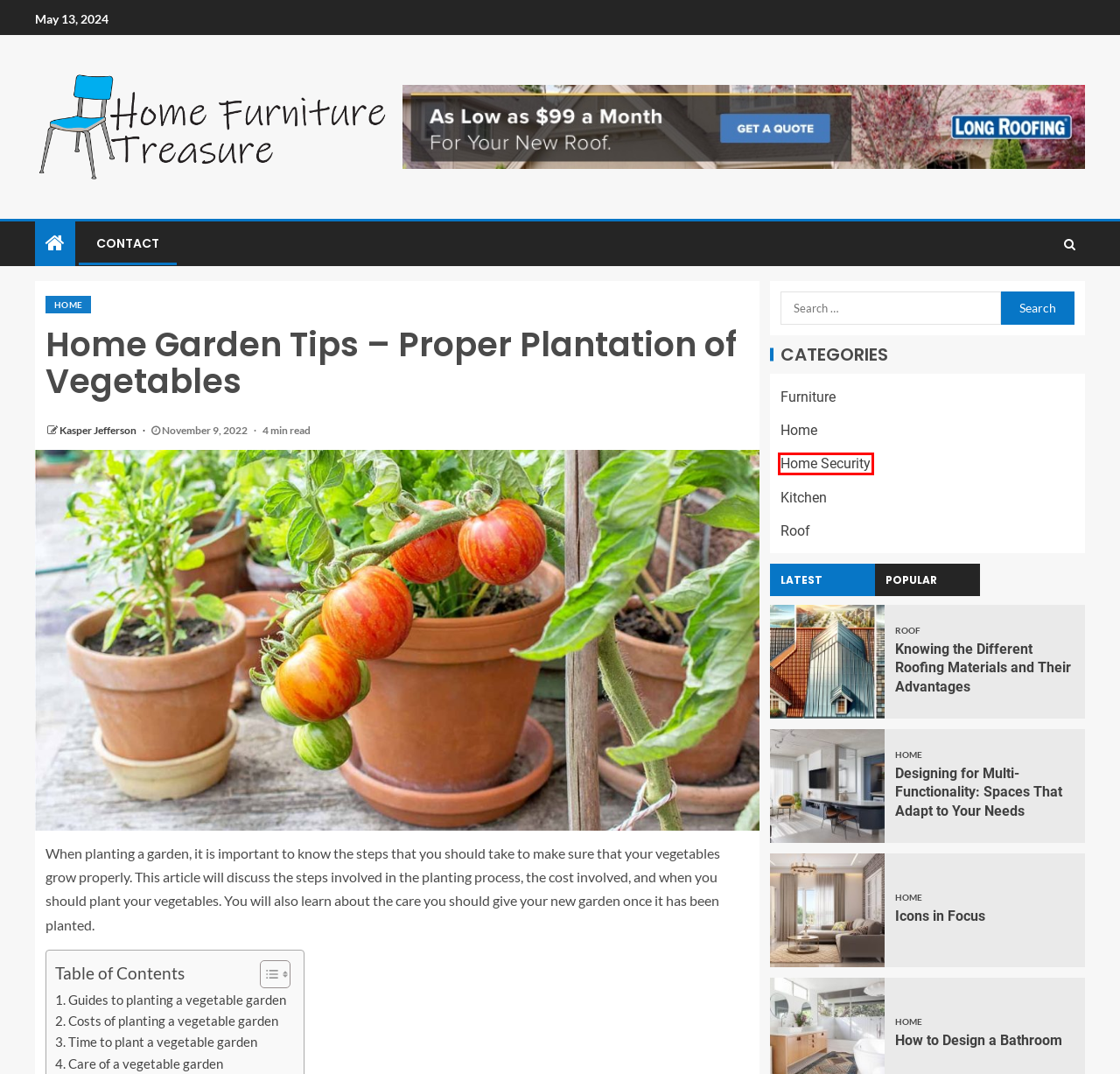Please examine the screenshot provided, which contains a red bounding box around a UI element. Select the webpage description that most accurately describes the new page displayed after clicking the highlighted element. Here are the candidates:
A. Home Security Archives - Home Furniture Treasure
B. Contact - Home Furniture Treasure
C. Furniture Archives - Home Furniture Treasure
D. Roof Archives - Home Furniture Treasure
E. Designing for Multi-Functionality: Spaces That Adapt to Your Needs - Home Furniture Treasure
F. Home - Home Furniture Treasure
G. Kitchen Archives - Home Furniture Treasure
H. How to Design a Bathroom - Home Furniture Treasure

A